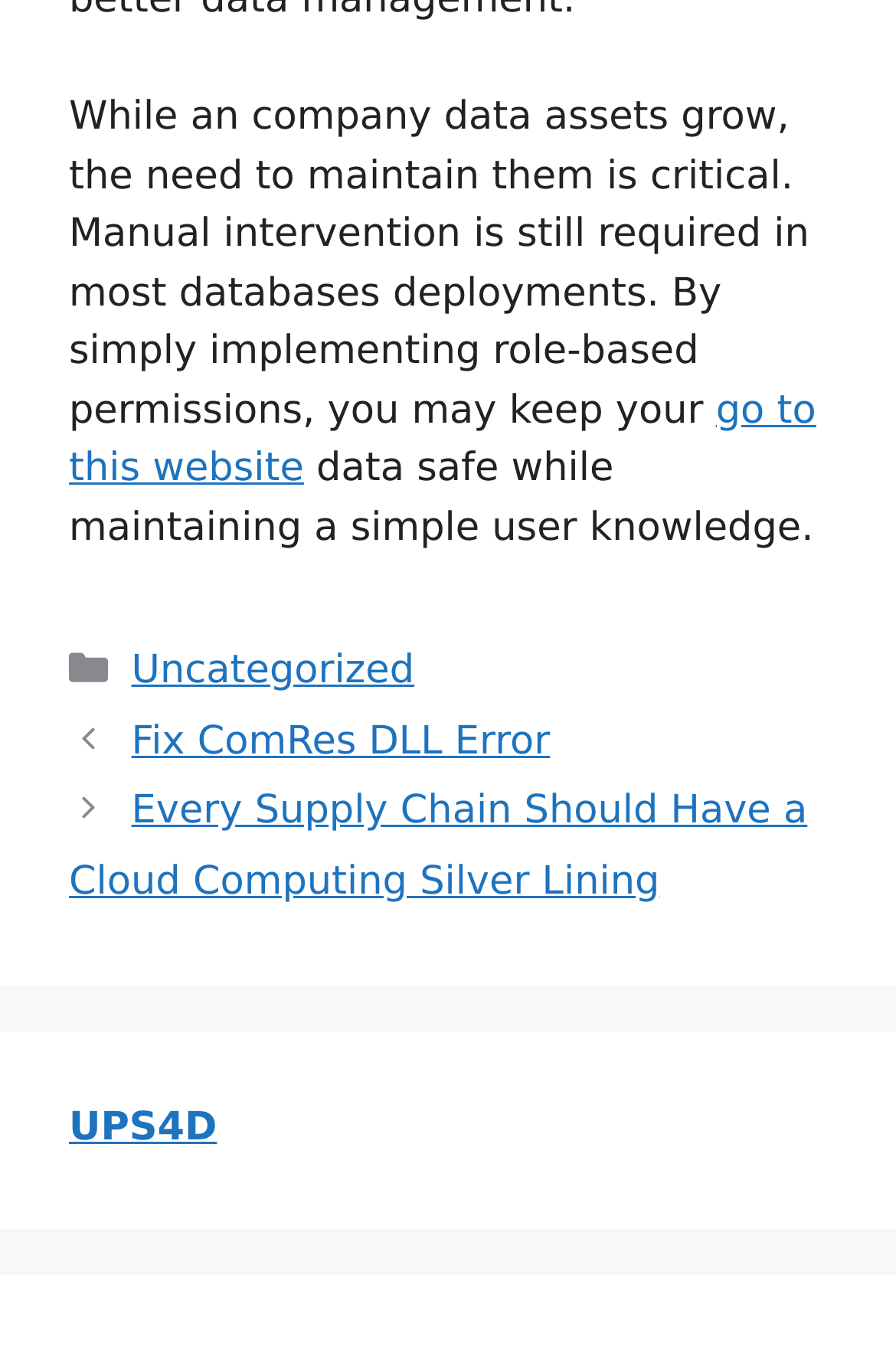Find the bounding box of the UI element described as follows: "Fix ComRes DLL Error".

[0.147, 0.532, 0.614, 0.566]